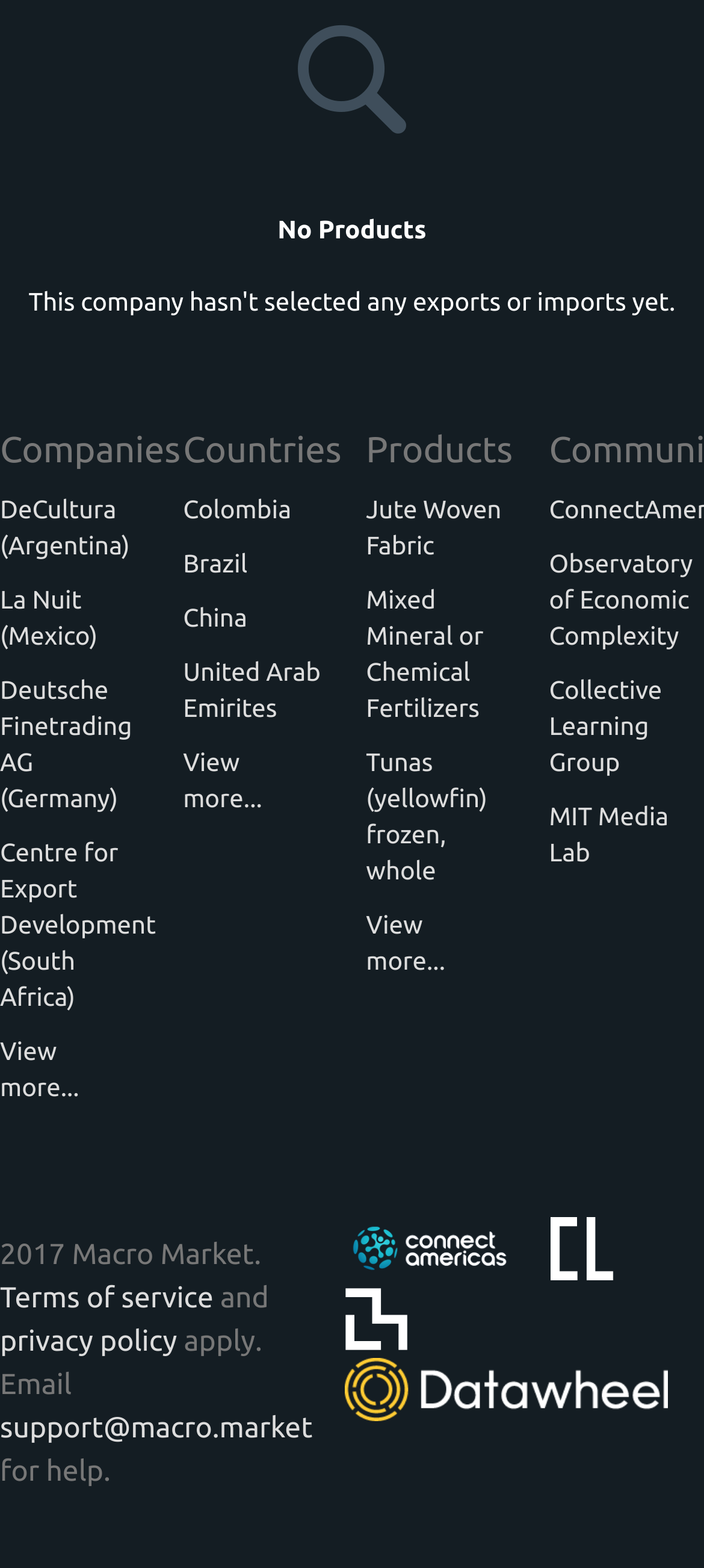Provide a one-word or one-phrase answer to the question:
What is the organization listed below ConnectAmericas?

Observatory of Economic Complexity